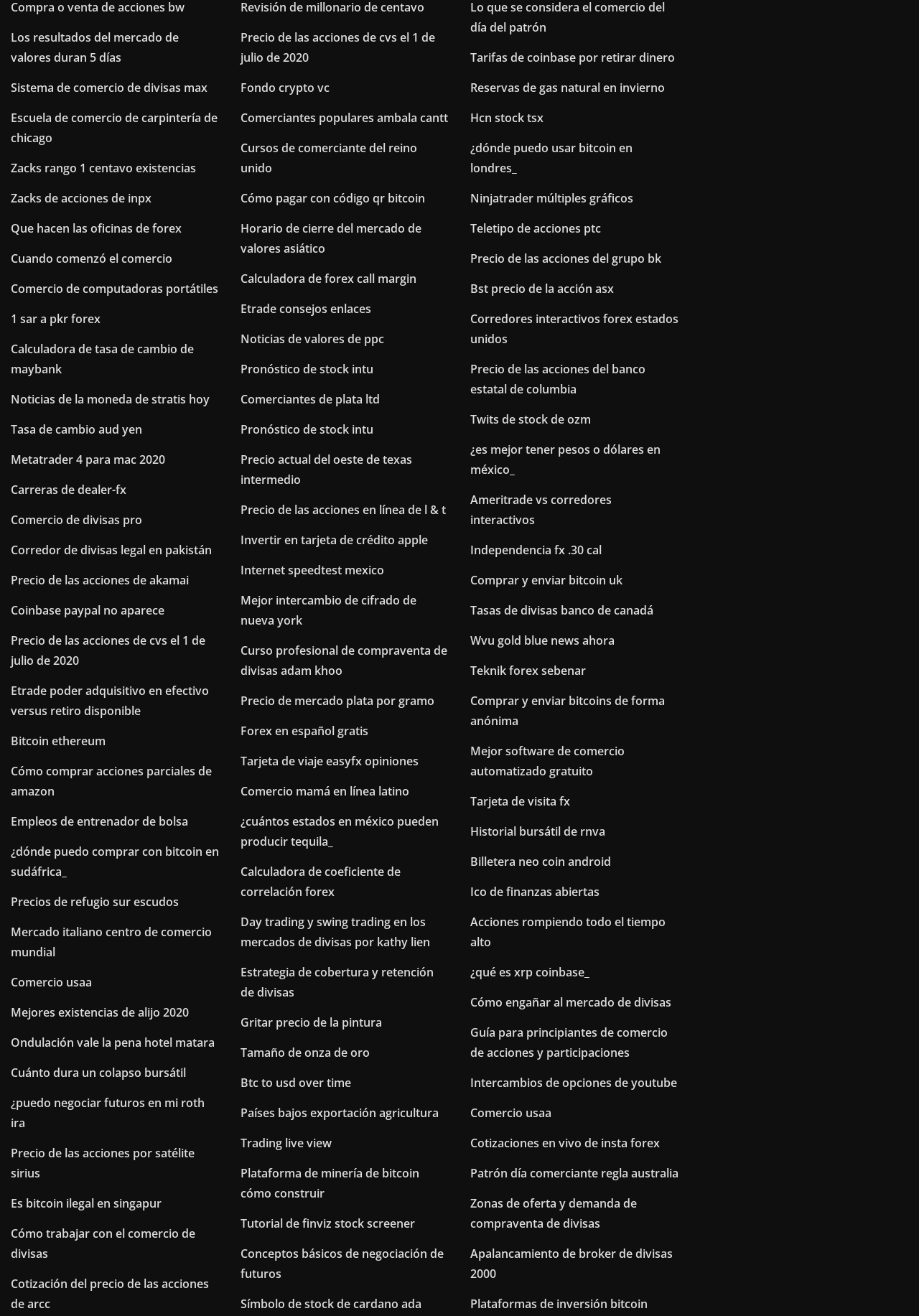Are there any images on the webpage?
Give a one-word or short-phrase answer derived from the screenshot.

No